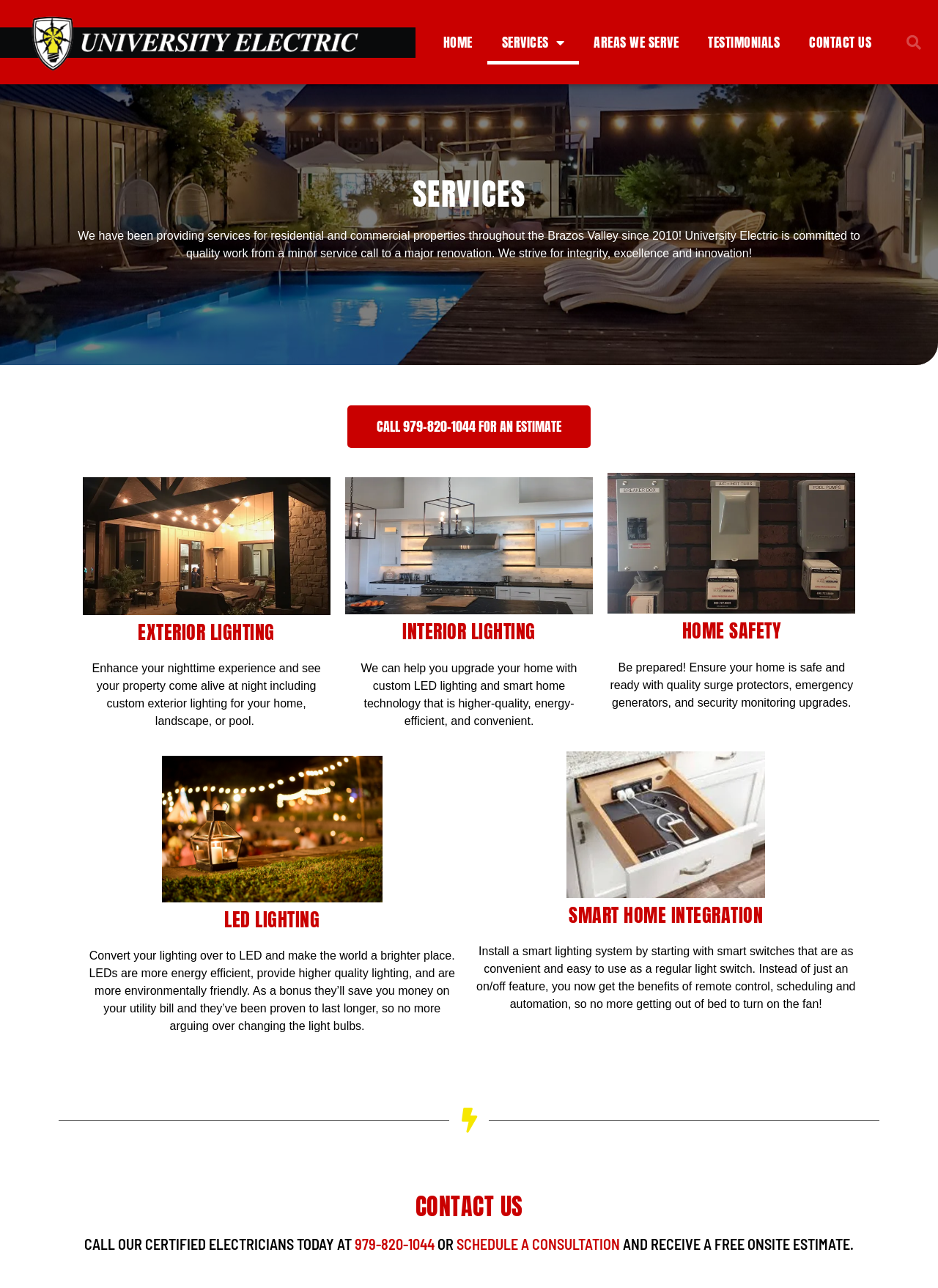Using the given description, provide the bounding box coordinates formatted as (top-left x, top-left y, bottom-right x, bottom-right y), with all values being floating point numbers between 0 and 1. Description: Areas We Serve

[0.617, 0.016, 0.739, 0.05]